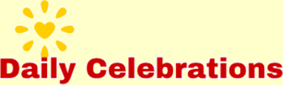Give a detailed account of the elements present in the image.

The image features the title "Daily Celebrations" prominently displayed, accompanied by a stylized graphic of a sunburst with heart motifs, enhancing the theme of positivity and joy. The text is rendered in a bold red color, creating a strong visual contrast against a light yellow background, symbolizing warmth and happiness. This design conveys the essence of celebrating life's moments and encourages a mindset of appreciation and positivity. The artistic elements reinforce the notion of daily motivation and inspiration, making it a fitting representation for a platform dedicated to uplifting thoughts and reflections.